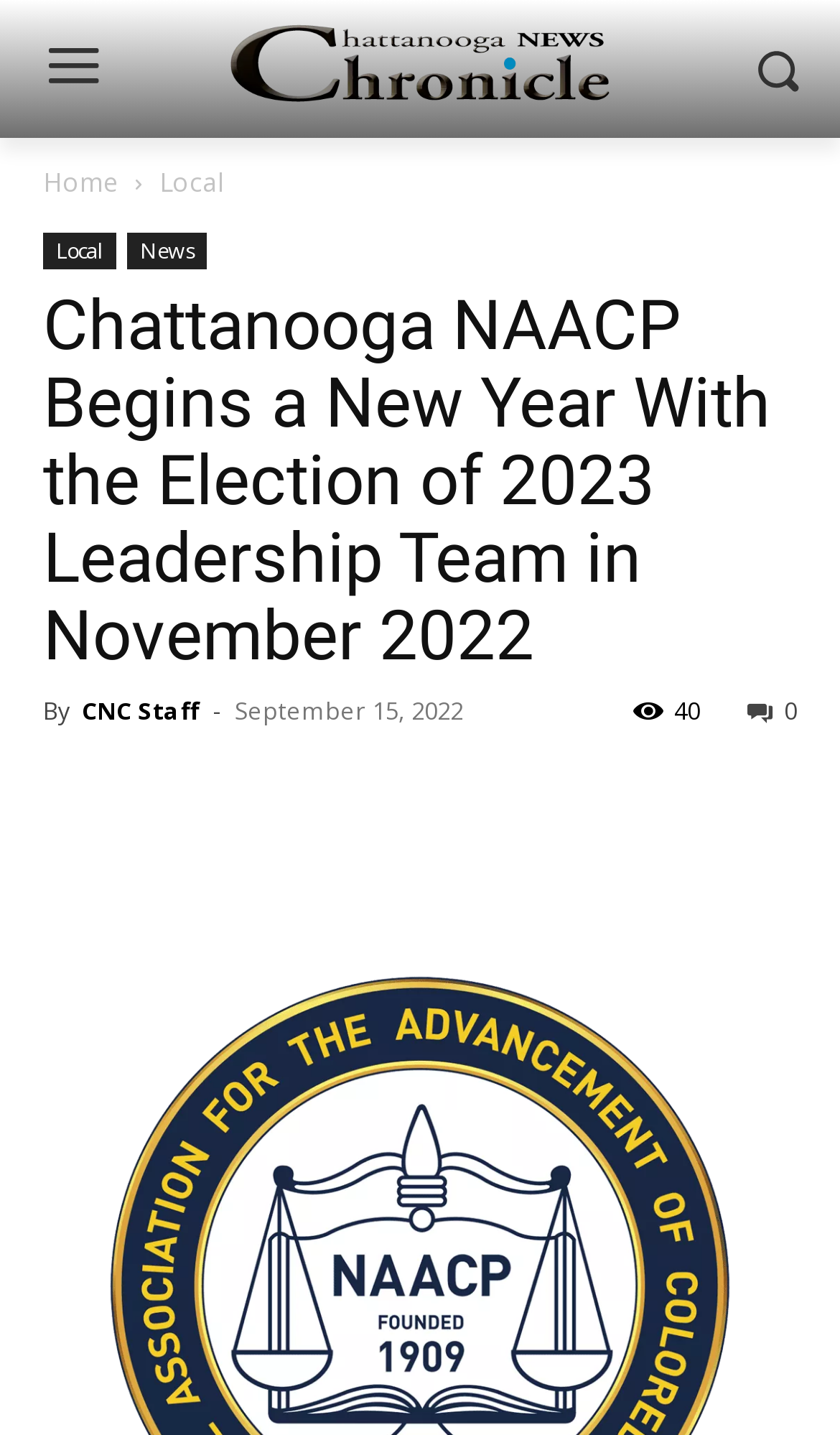Please identify the bounding box coordinates of where to click in order to follow the instruction: "share article on social media".

[0.89, 0.483, 0.949, 0.506]